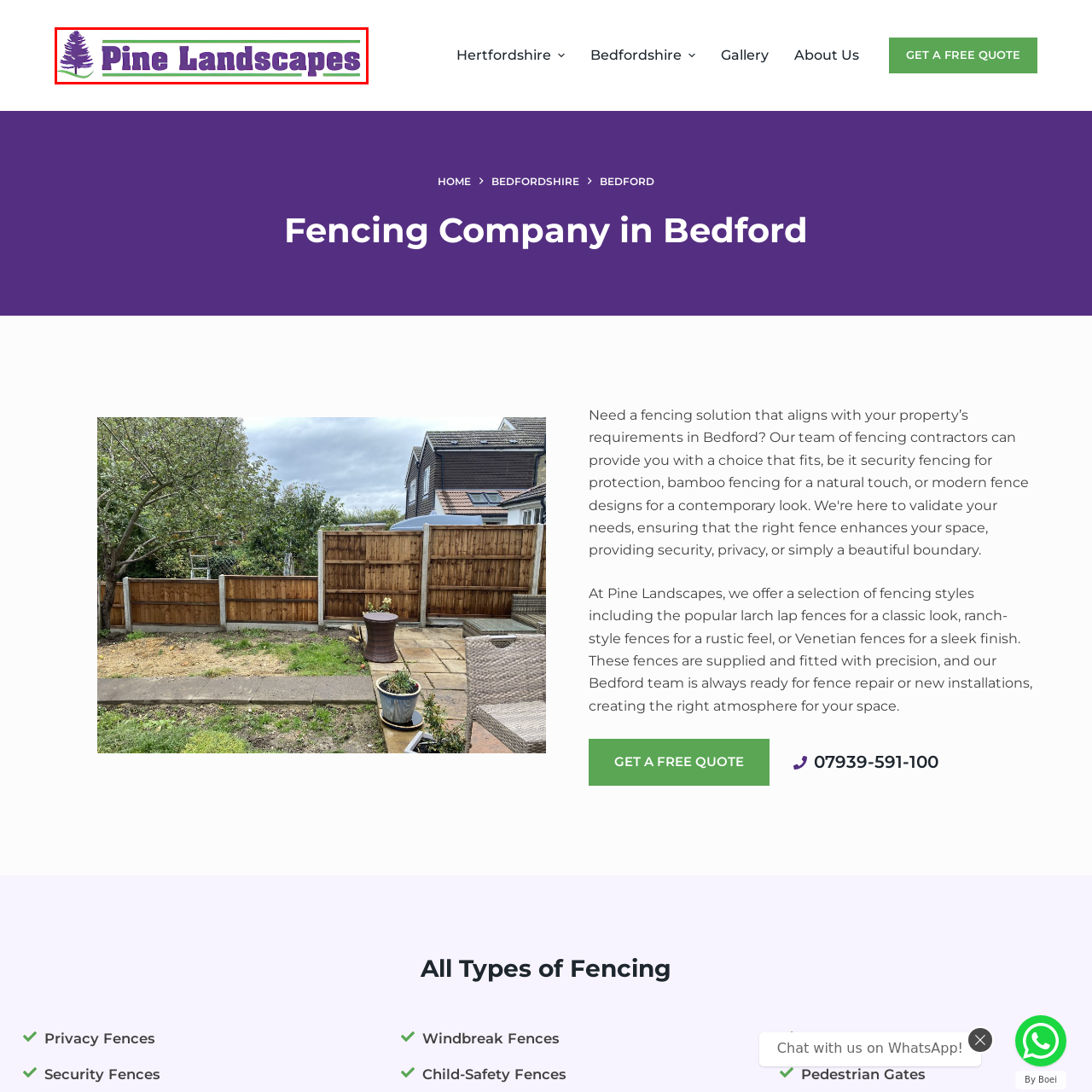Give a comprehensive caption for the image marked by the red rectangle.

The image features the logo of "Pine Landscapes," a trusted fencing company based in Bedford. The logo prominently displays the name "Pine Landscapes" in a vibrant purple font, accentuated by a stylized graphic of a pine tree, adding a touch of nature and emphasis on the landscaping theme. Below the name, a subtle green line reinforces the company's connection to environmental aesthetics. This logo encapsulates the essence of the business, which specializes in offering various fencing solutions and landscape services.